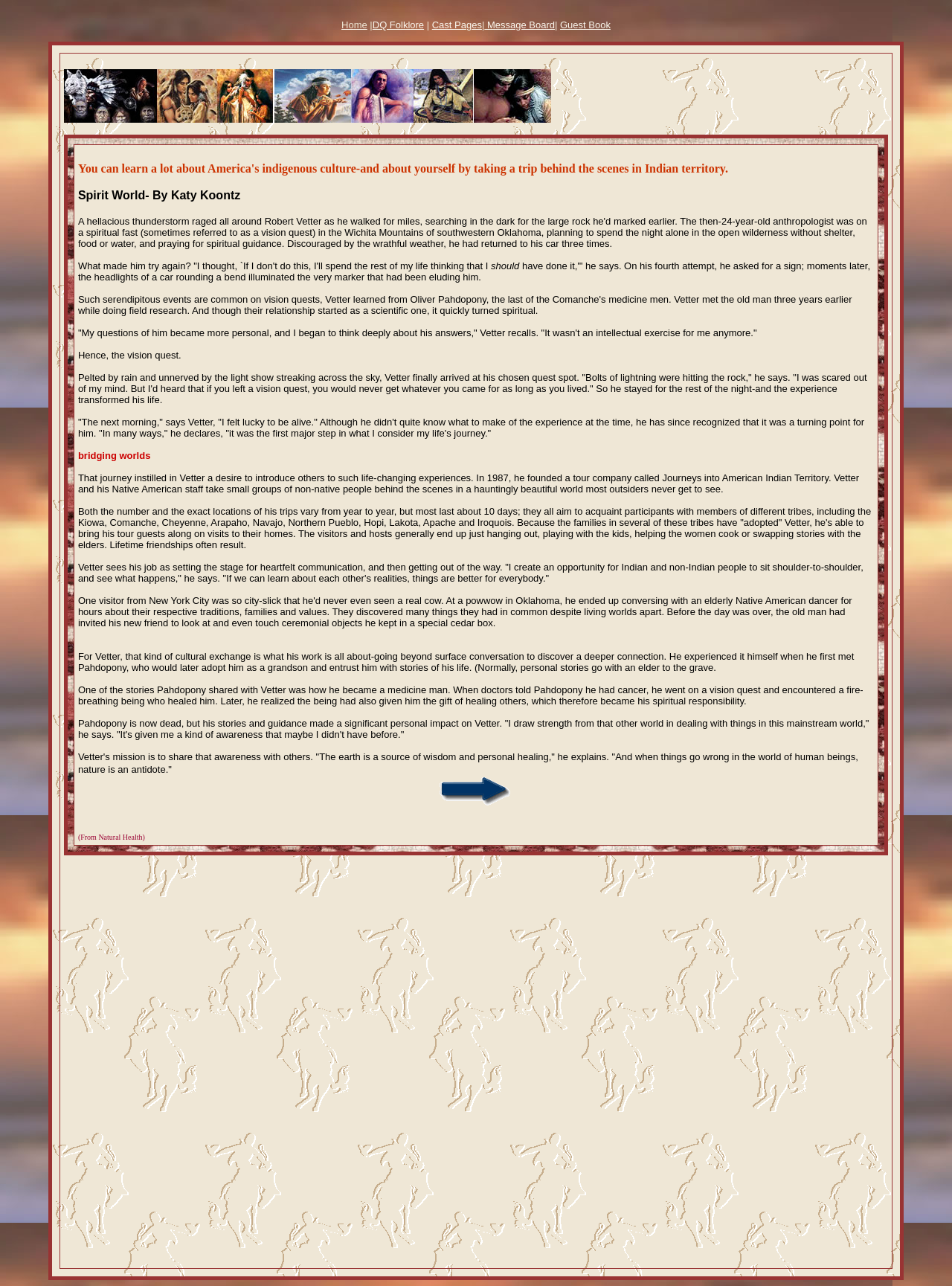Bounding box coordinates are given in the format (top-left x, top-left y, bottom-right x, bottom-right y). All values should be floating point numbers between 0 and 1. Provide the bounding box coordinate for the UI element described as: Home

[0.359, 0.015, 0.386, 0.024]